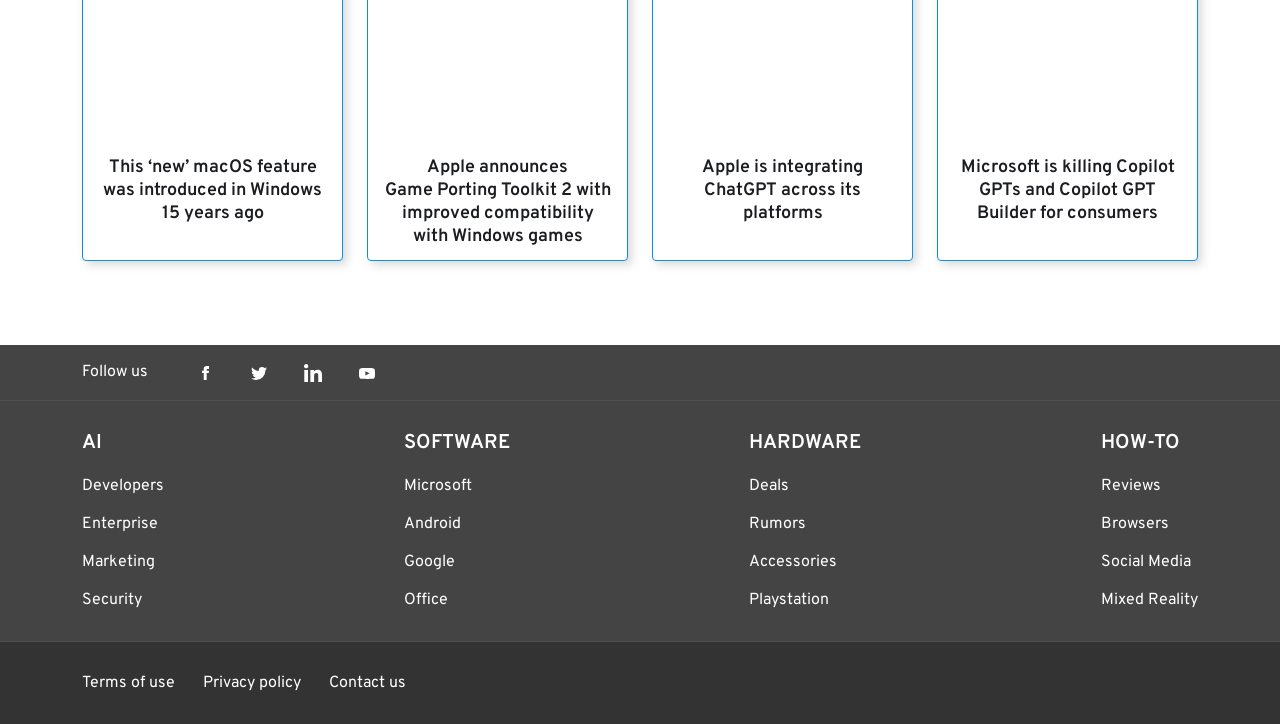Please provide the bounding box coordinates for the UI element as described: "alt="Reflector Media Logo"". The coordinates must be four floats between 0 and 1, represented as [left, top, right, bottom].

[0.819, 0.922, 0.936, 0.964]